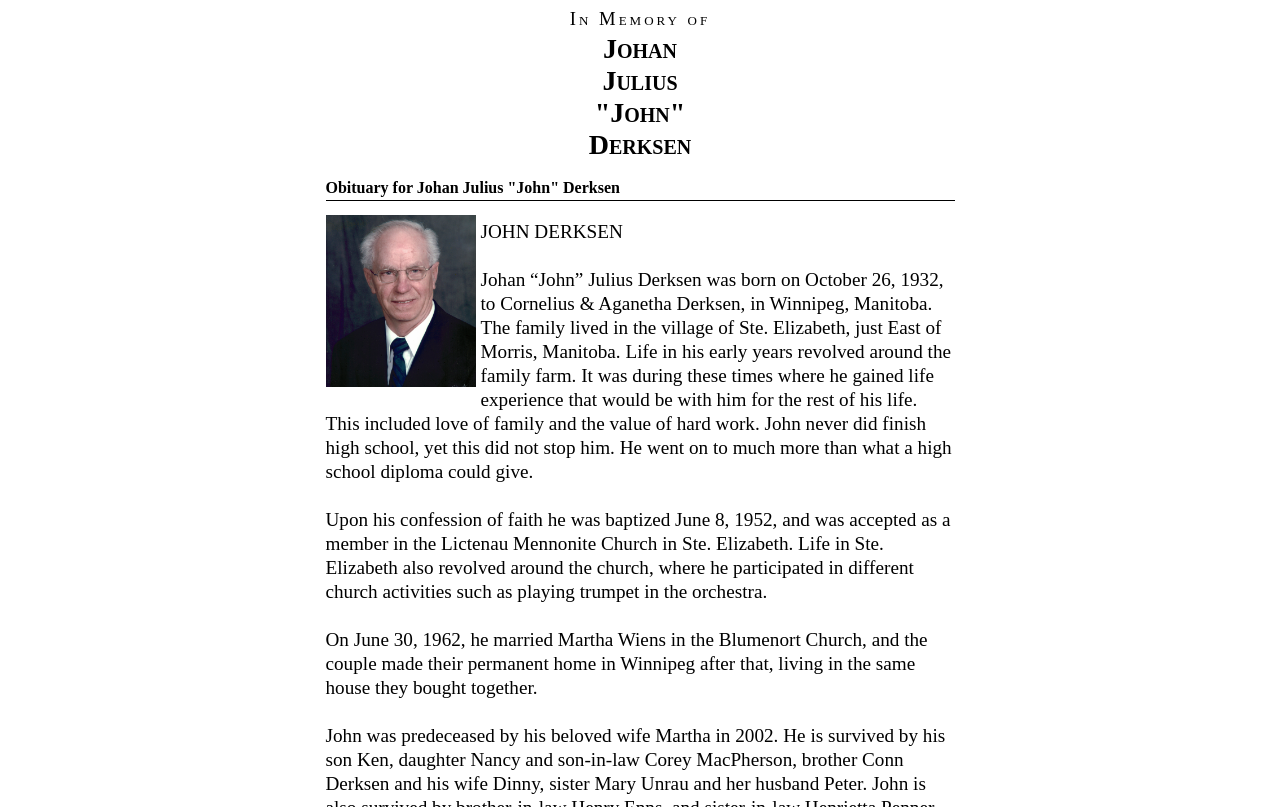When did Johan get married?
Answer the question using a single word or phrase, according to the image.

June 30, 1962